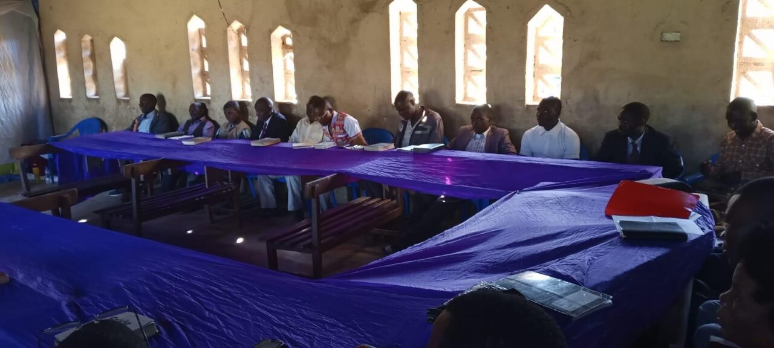What type of windows are in the room?
Please ensure your answer is as detailed and informative as possible.

The room in the image has several narrow windows that allow natural light to filter in, and these windows have an arched shape, which is a notable architectural feature of the space.